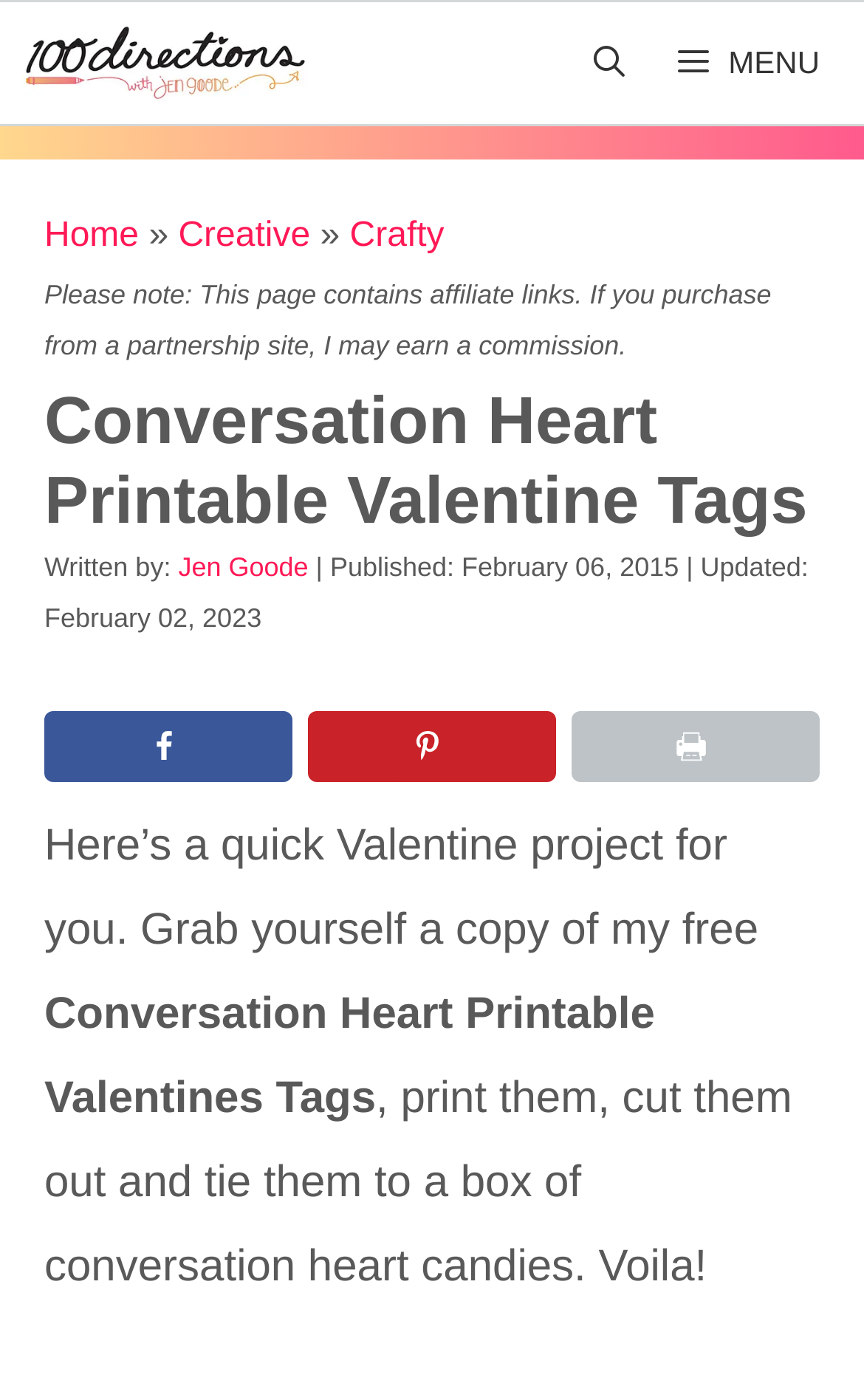Highlight the bounding box coordinates of the element that should be clicked to carry out the following instruction: "Click the '100 Directions' link". The coordinates must be given as four float numbers ranging from 0 to 1, i.e., [left, top, right, bottom].

[0.026, 0.002, 0.357, 0.089]